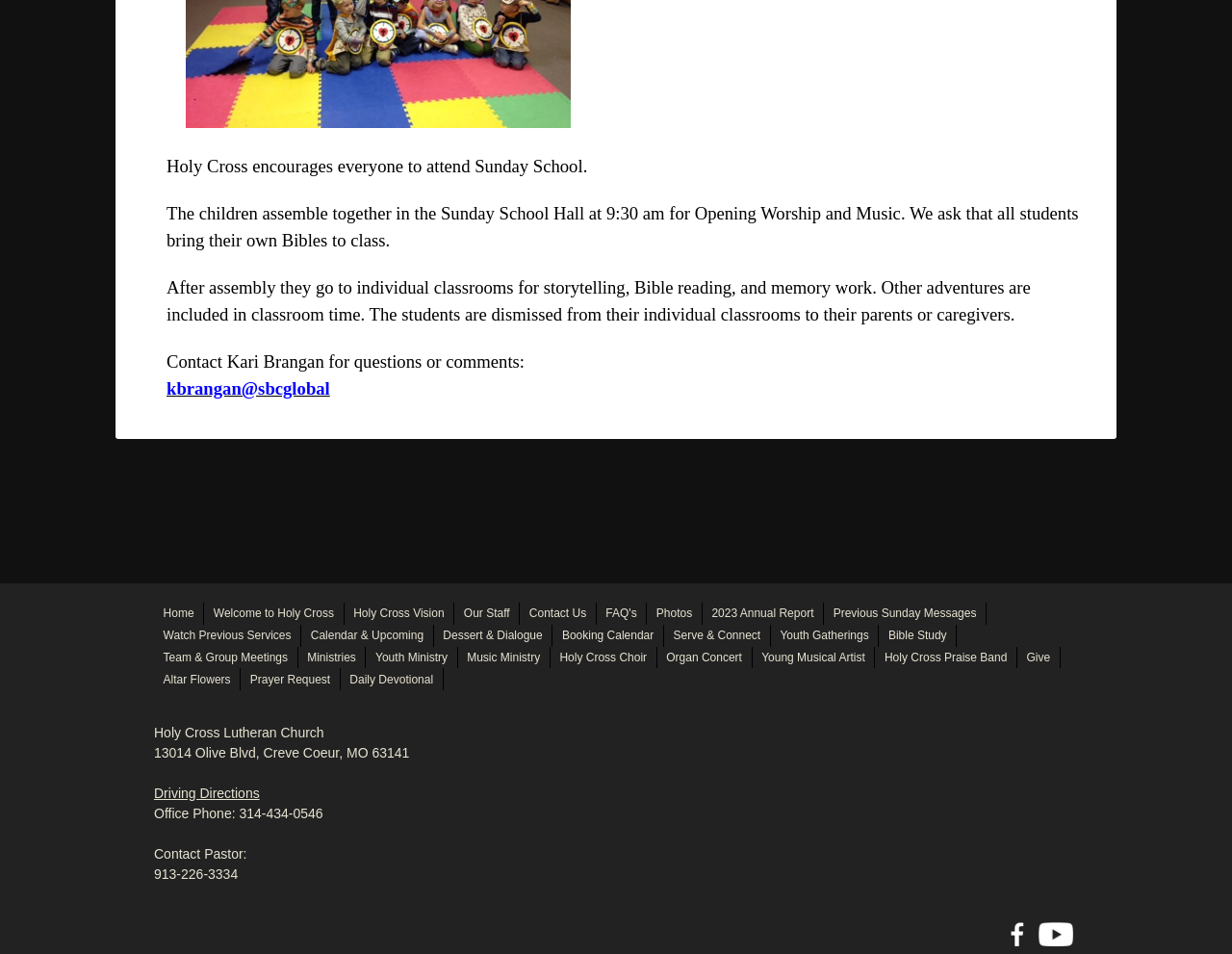Reply to the question below using a single word or brief phrase:
What is the phone number of the church office?

314-434-0546